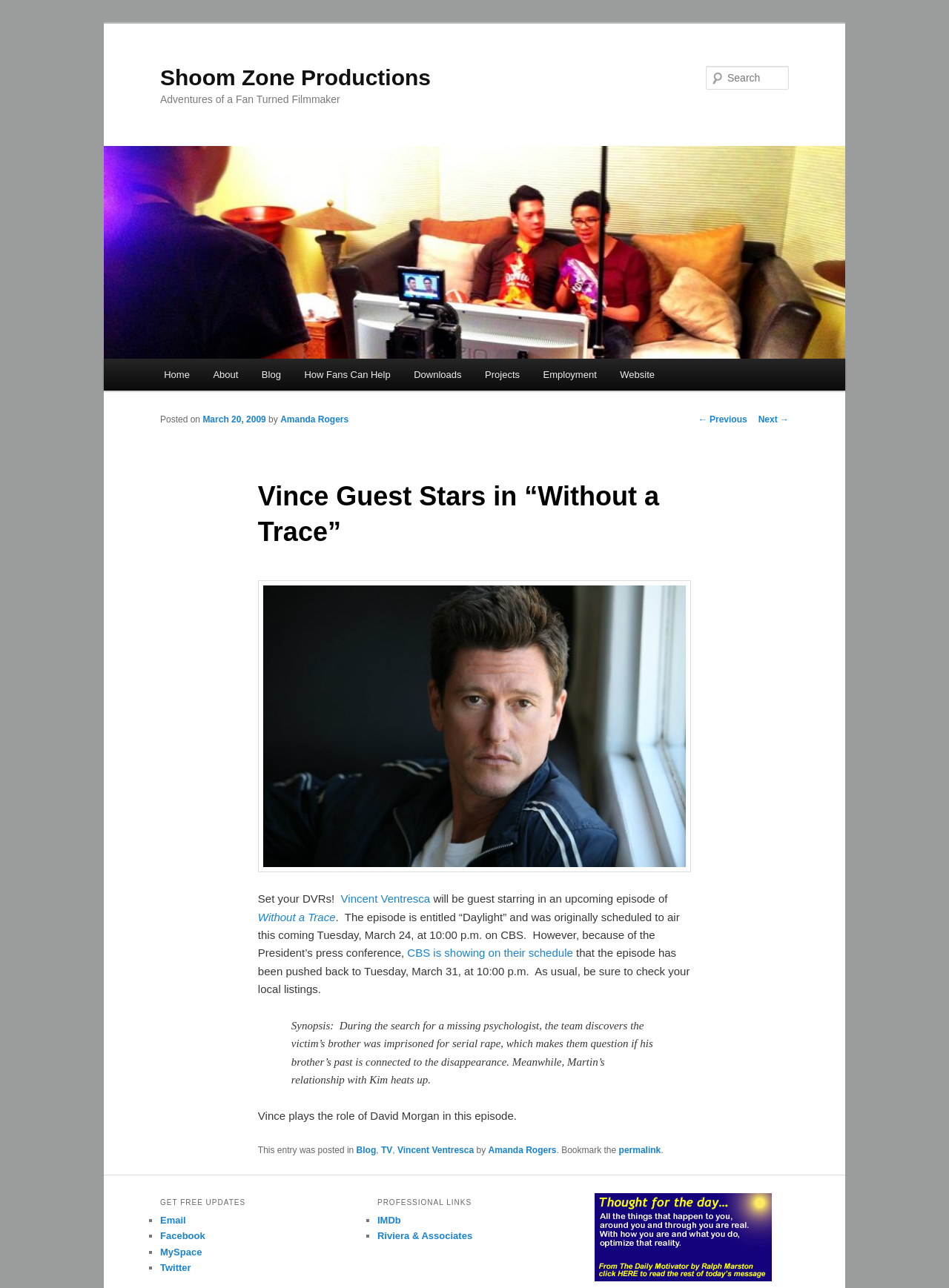Determine the bounding box for the UI element described here: "Next →".

[0.799, 0.322, 0.831, 0.33]